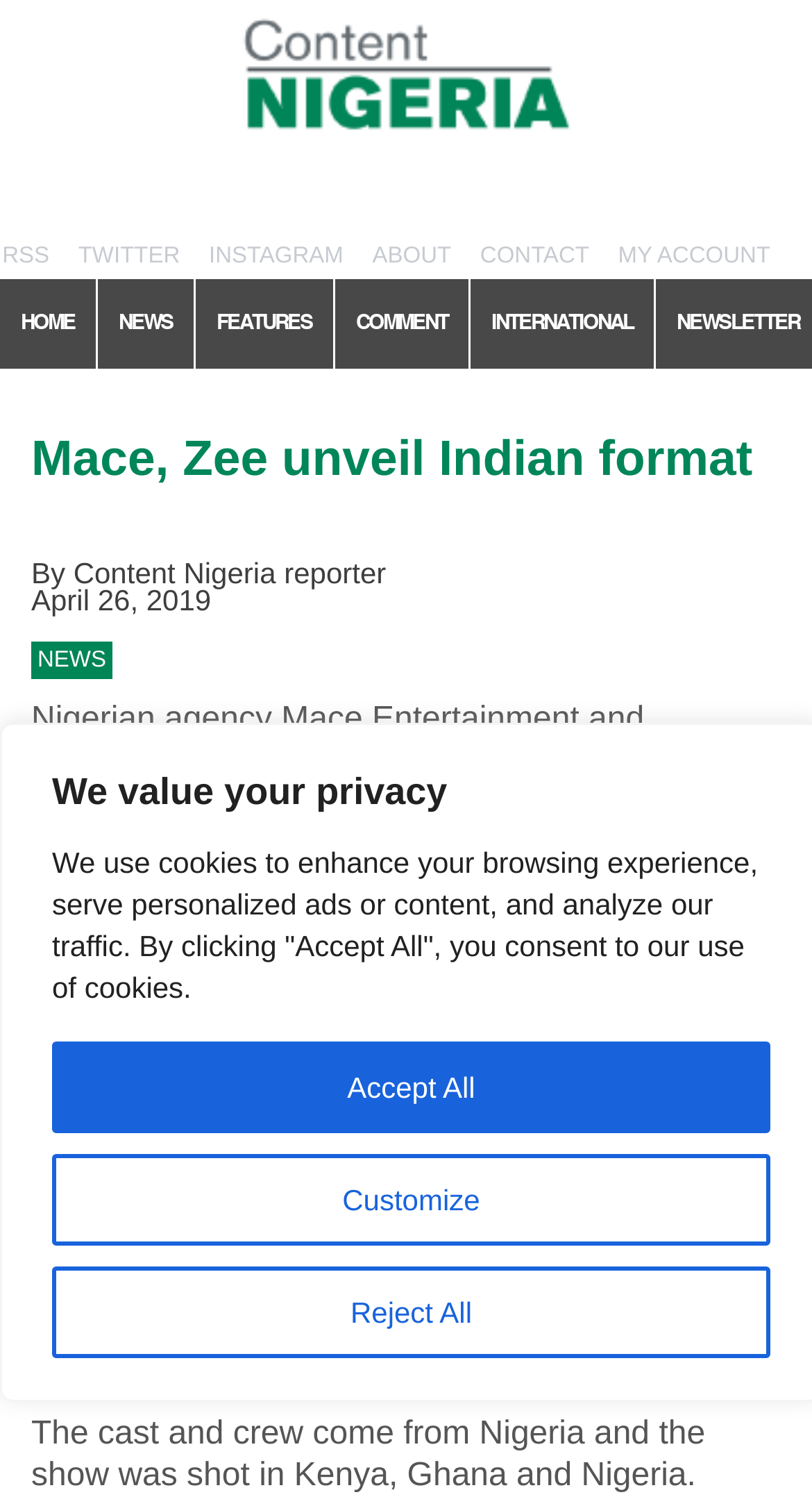Locate the bounding box coordinates for the element described below: "My account". The coordinates must be four float values between 0 and 1, formatted as [left, top, right, bottom].

[0.748, 0.157, 0.962, 0.186]